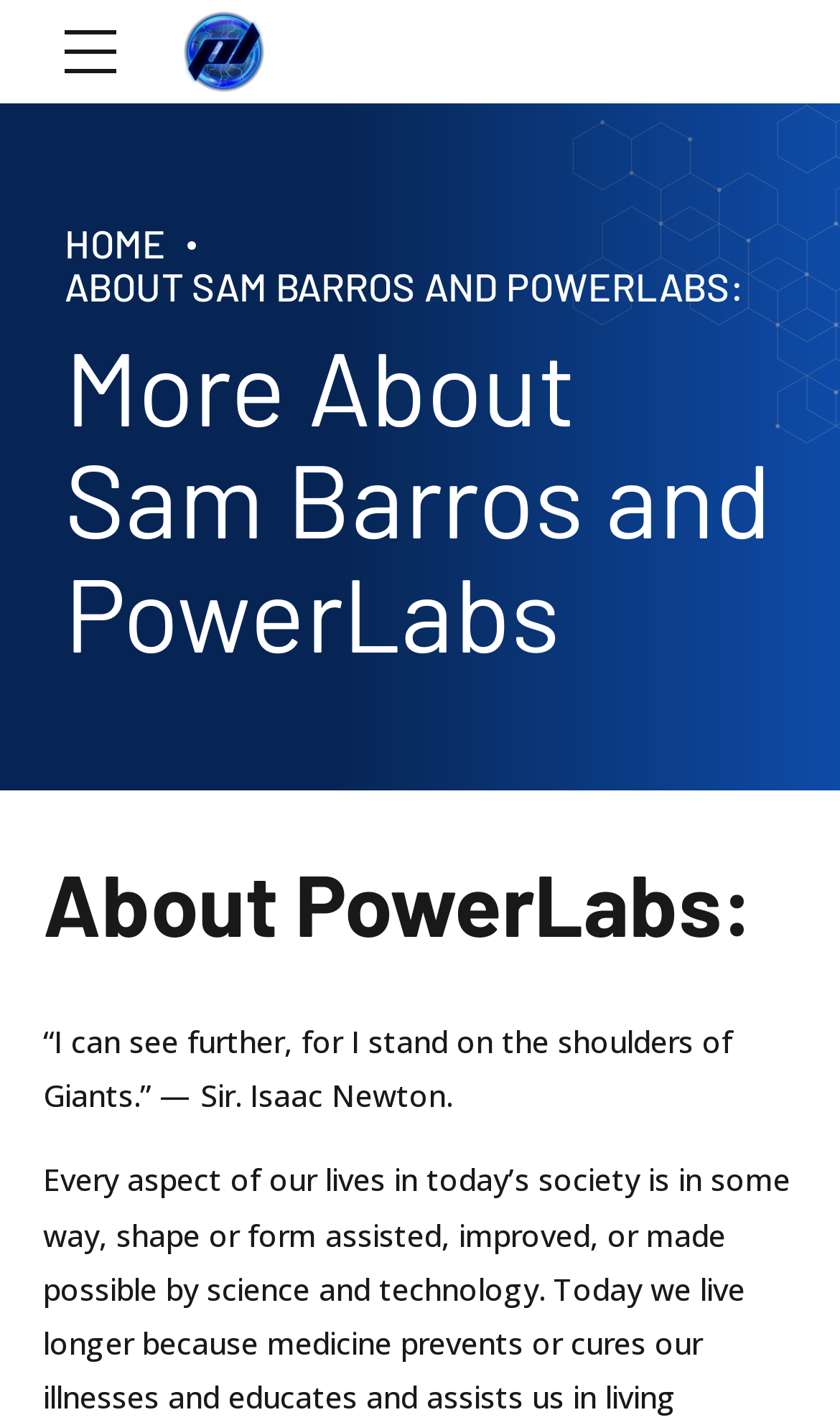What is the quote on the webpage?
From the image, respond with a single word or phrase.

“I can see further, for I stand on the shoulders of Giants.”